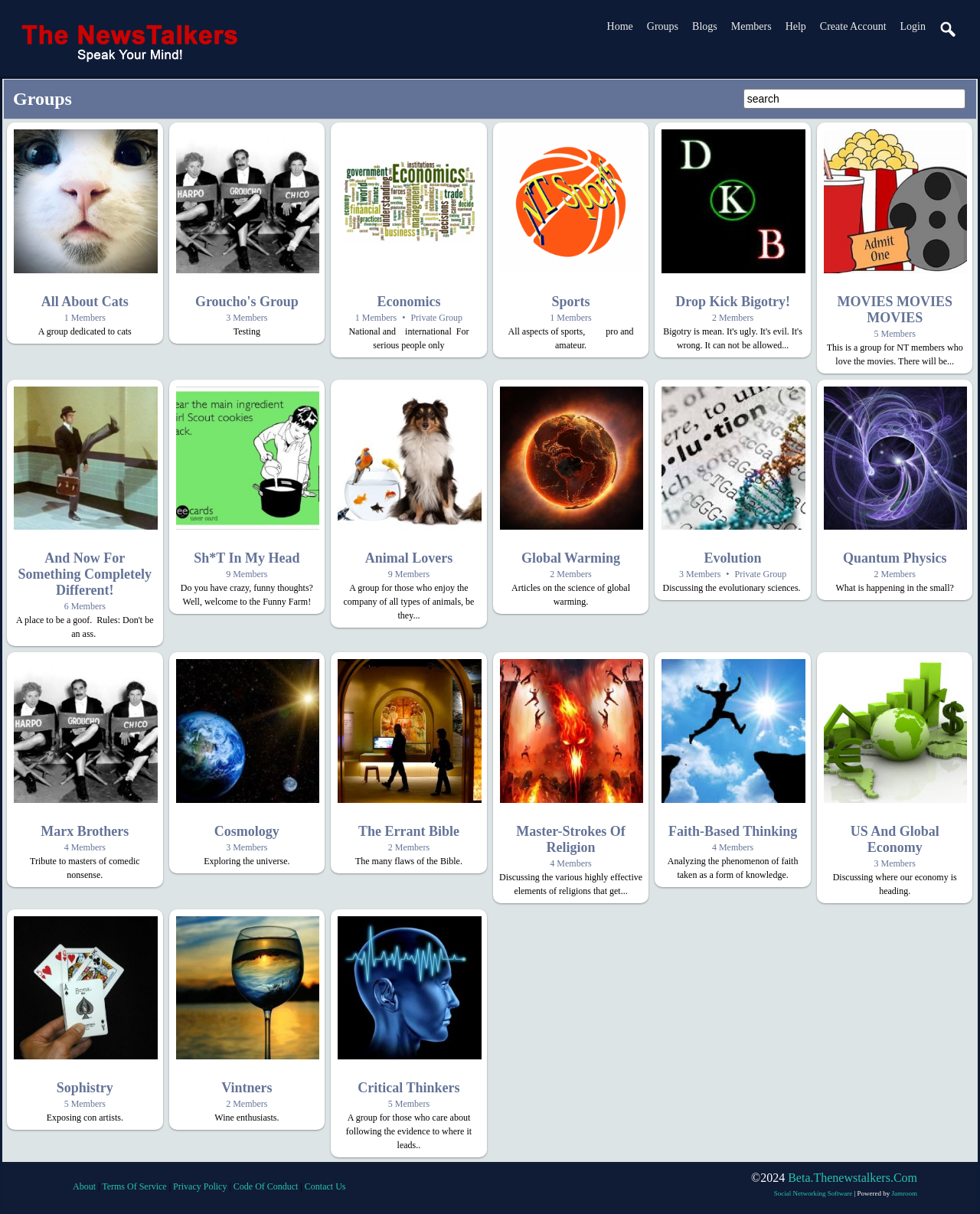Generate a thorough explanation of the webpage's elements.

This webpage appears to be a group directory or community page, with a list of various groups or communities that users can join or explore. At the top of the page, there is a navigation menu with links to "Home", "Groups", "Blogs", "Members", "Help", "Create Account", and "Login". There is also a search bar with a magnifying glass icon.

Below the navigation menu, there is a heading that reads "Groups". Underneath this heading, there are several group listings, each with an image, a heading, and some descriptive text. The groups are arranged in a grid-like pattern, with multiple columns and rows.

Each group listing includes an image, which appears to be a logo or icon representing the group. The heading for each group is displayed prominently, and the descriptive text provides a brief summary of the group's purpose or focus. Some groups have additional information, such as the number of members or a brief description of the group's activities.

The groups are diverse in their topics and interests, ranging from "All About Cats" and "Sports" to "Global Warming" and "Quantum Physics". There are also groups focused on entertainment, such as "MOVIES MOVIES MOVIES" and "Marx Brothers", as well as groups focused on science and philosophy, such as "Evolution" and "Cosmology".

Overall, the webpage appears to be a hub for users to discover and engage with various communities and groups that align with their interests.